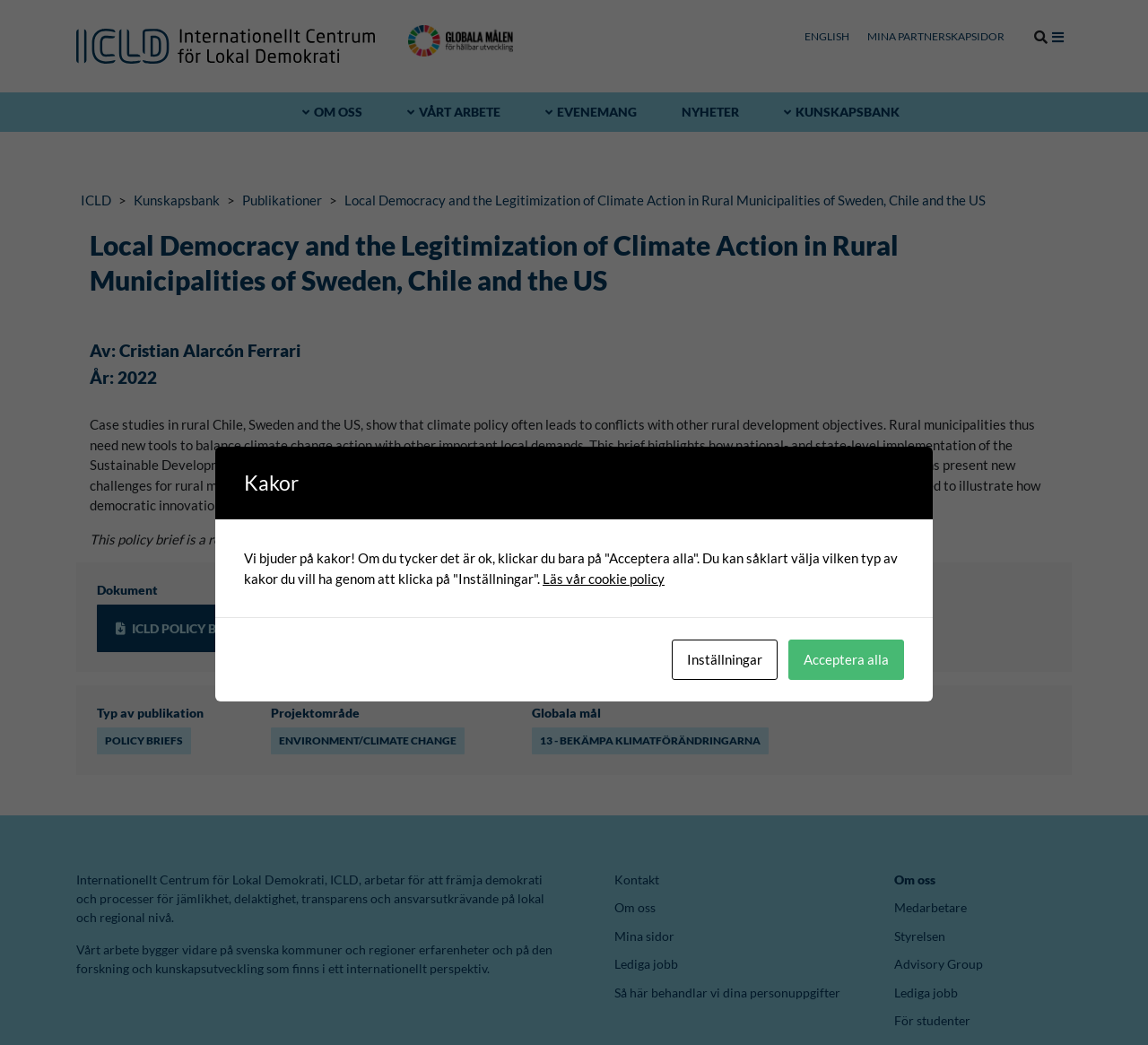Can you locate the main headline on this webpage and provide its text content?

Local Democracy and the Legitimization of Climate Action in Rural Municipalities of Sweden, Chile and the US